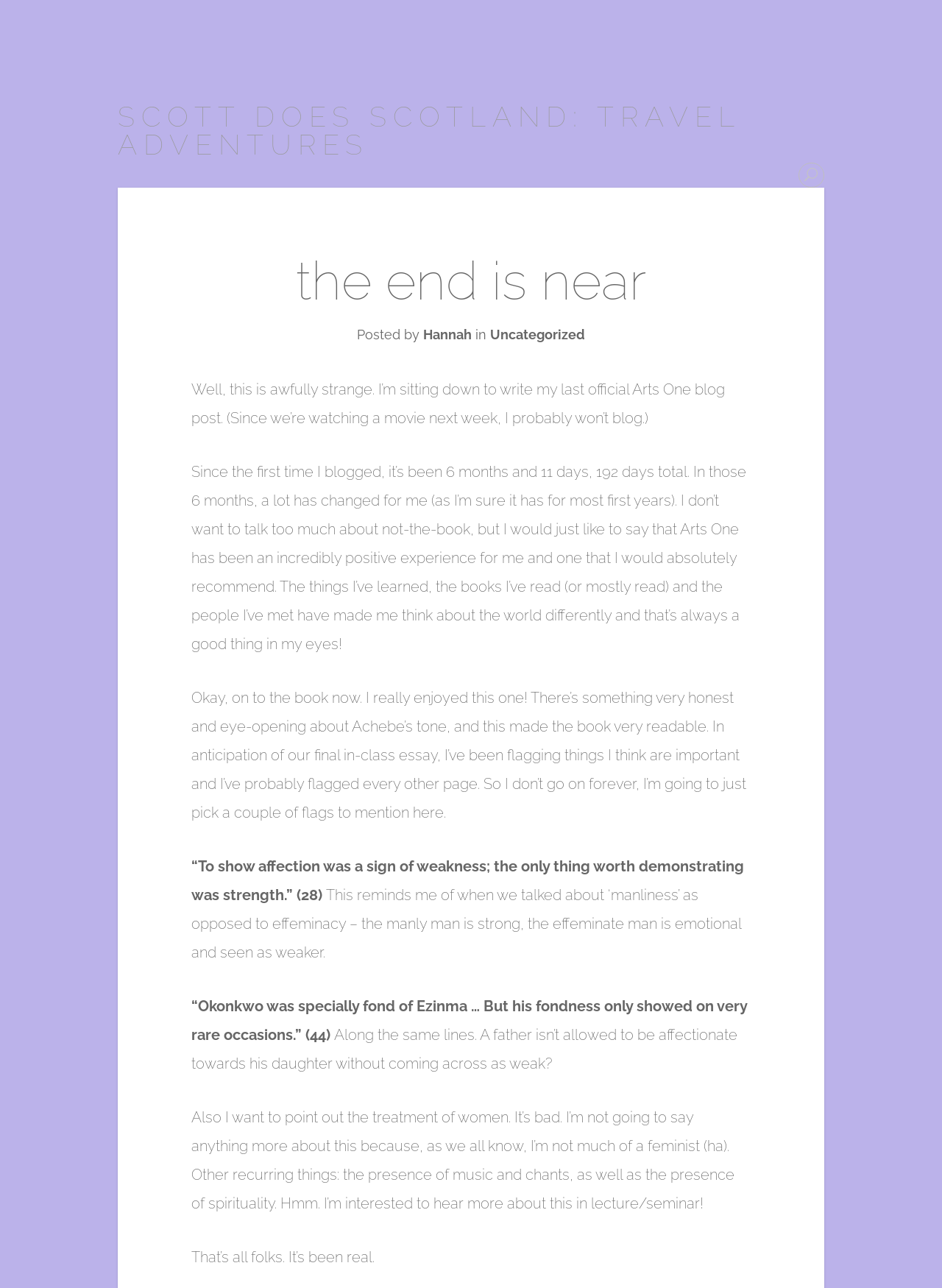Identify and provide the main heading of the webpage.

SCOTT DOES SCOTLAND: TRAVEL ADVENTURES